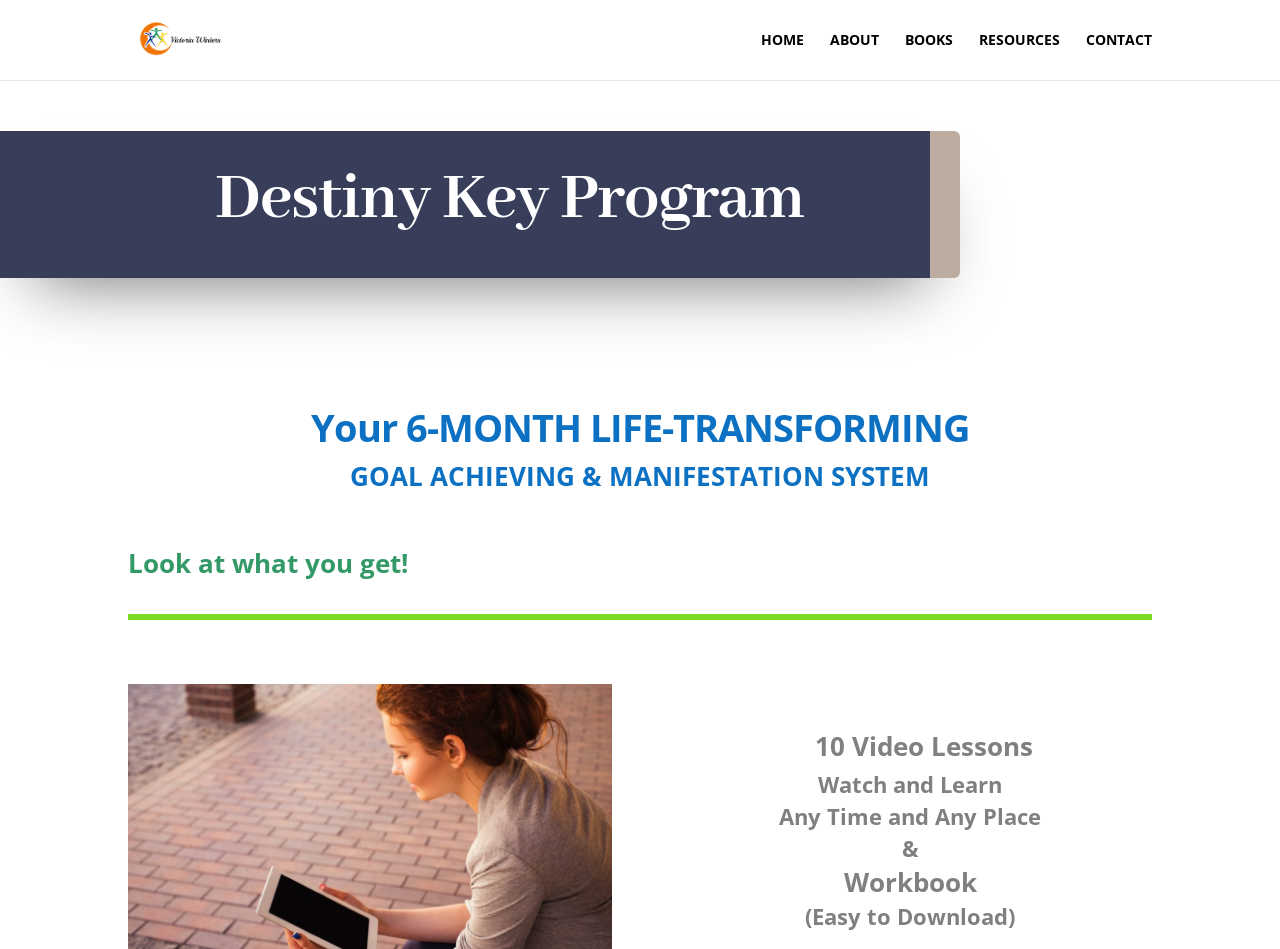Identify the bounding box coordinates for the UI element that matches this description: "Back to top".

None